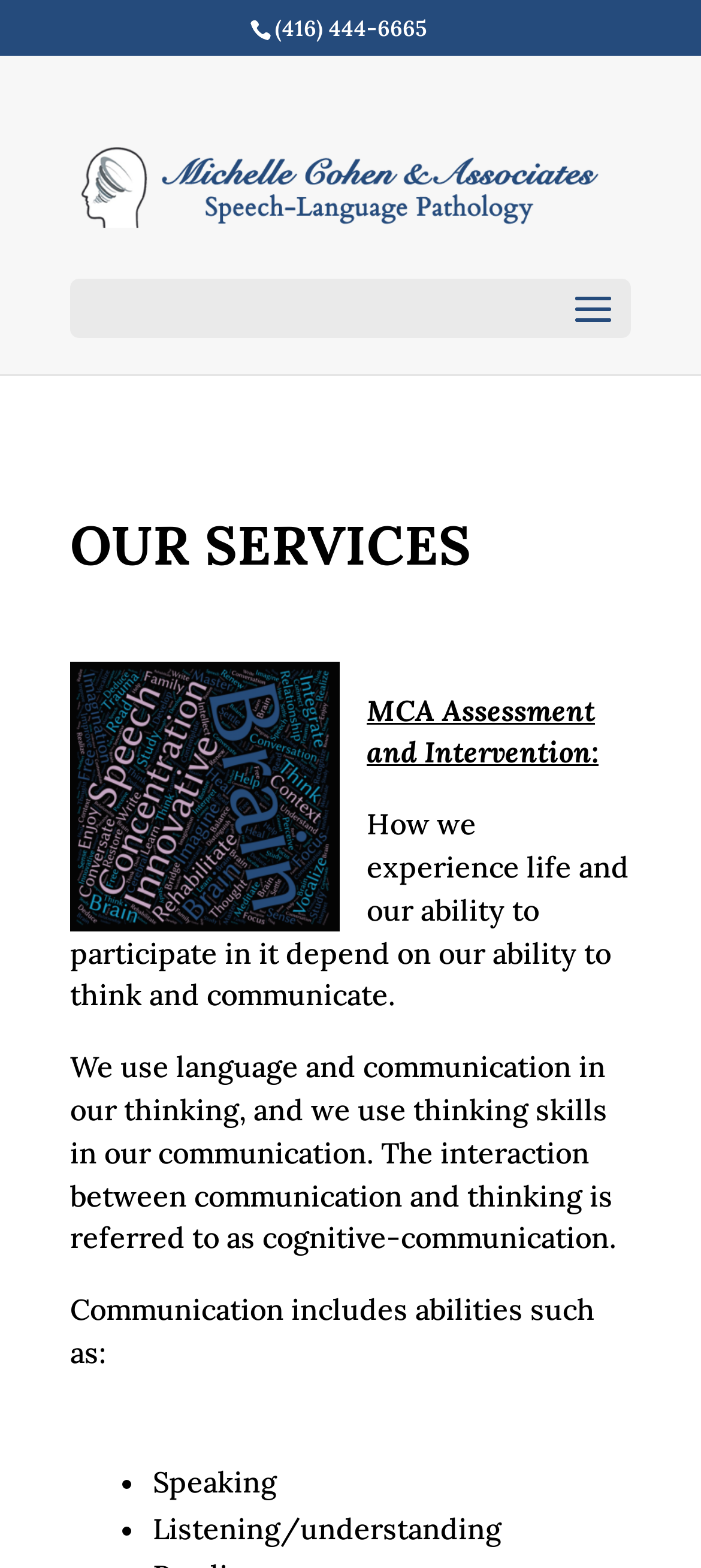Please find the bounding box for the UI component described as follows: "alt="Michelle Cohen & Associates"".

[0.1, 0.108, 0.9, 0.128]